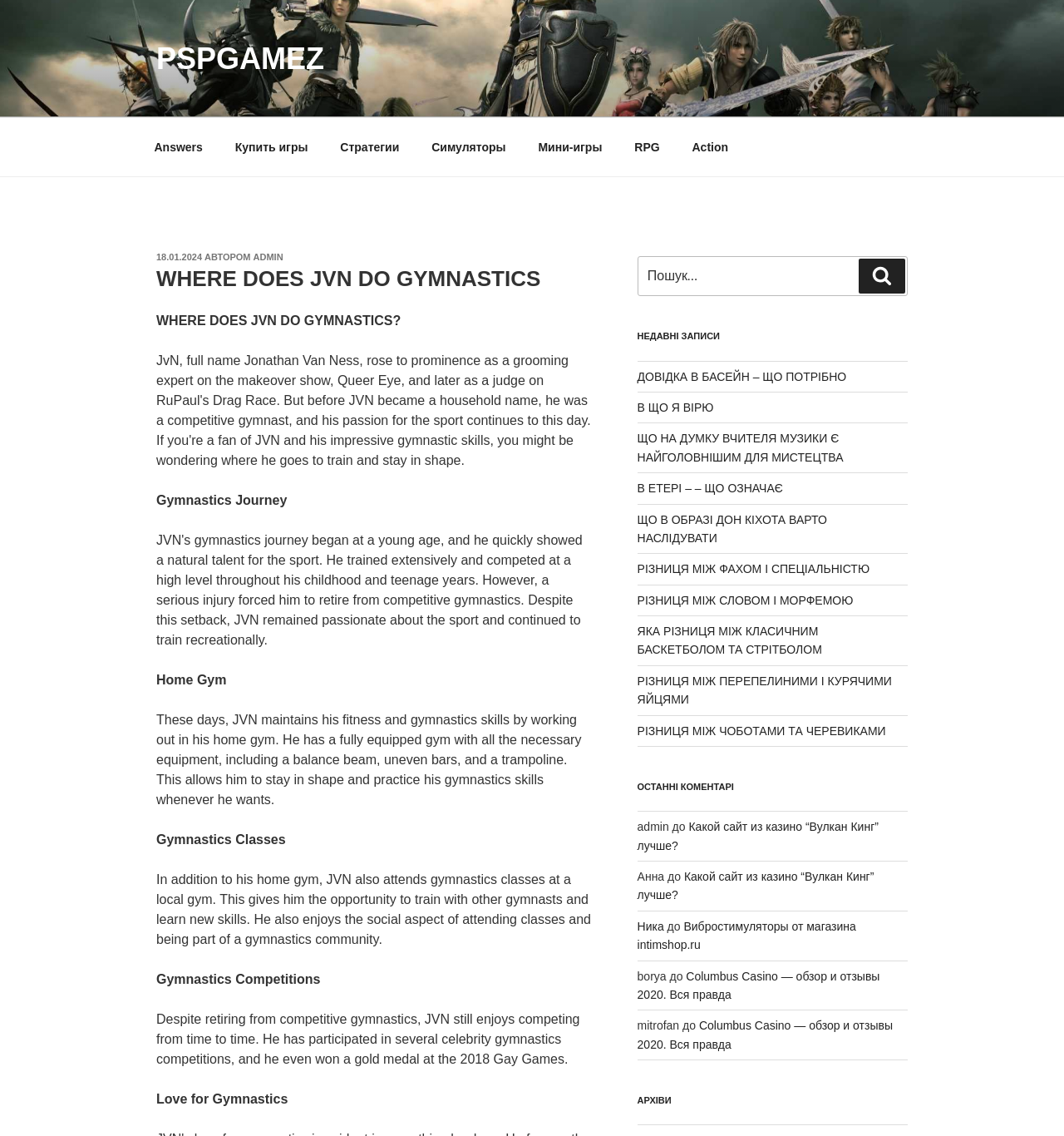Please examine the image and provide a detailed answer to the question: What is the name of the website?

The name of the website is PSPGAMEZ, which is indicated by the link element with the text 'PSPGAMEZ' at the top of the webpage.